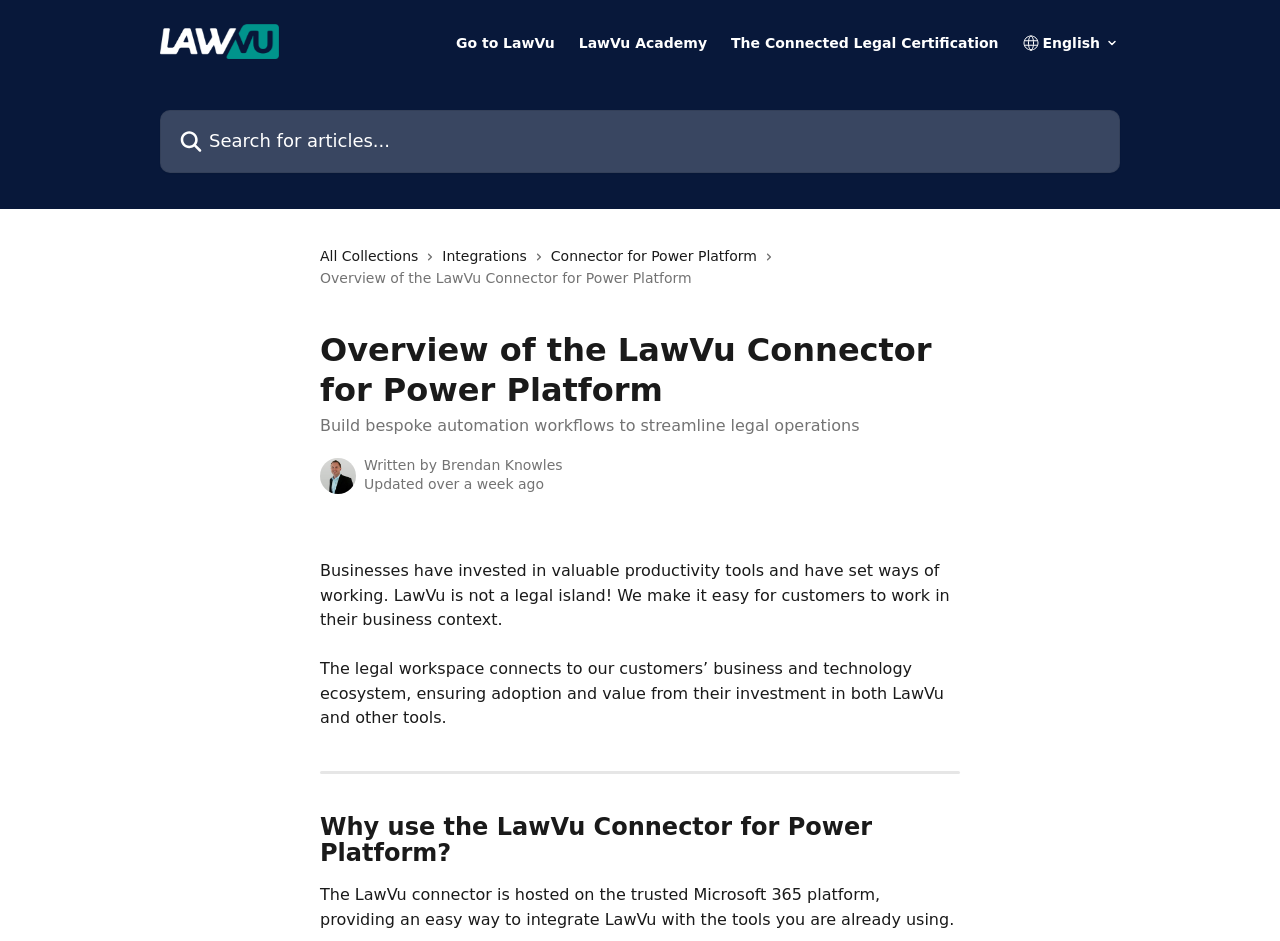Specify the bounding box coordinates of the region I need to click to perform the following instruction: "Get a unique essay". The coordinates must be four float numbers in the range of 0 to 1, i.e., [left, top, right, bottom].

None